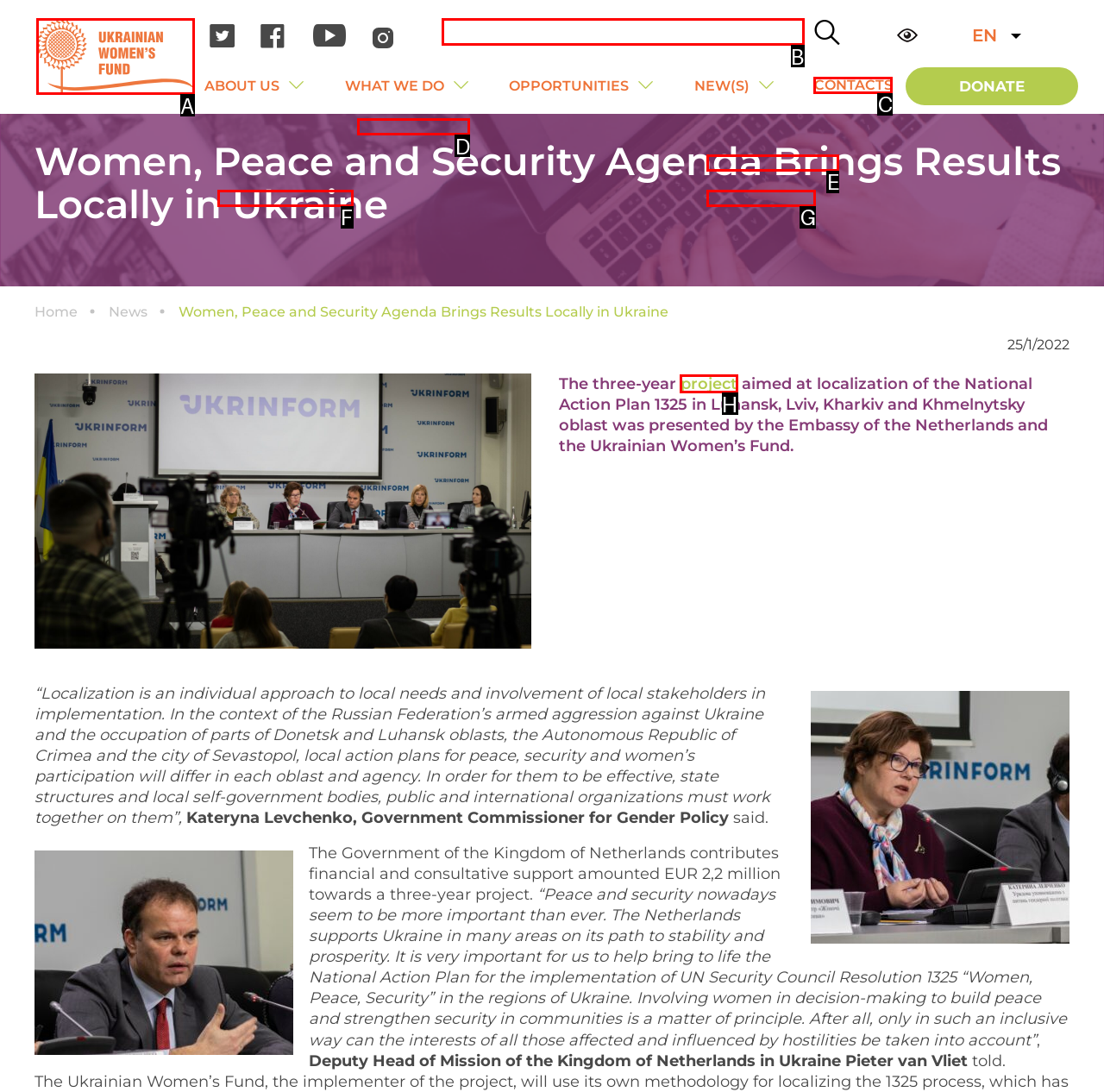Provide the letter of the HTML element that you need to click on to perform the task: Learn more about the project.
Answer with the letter corresponding to the correct option.

H